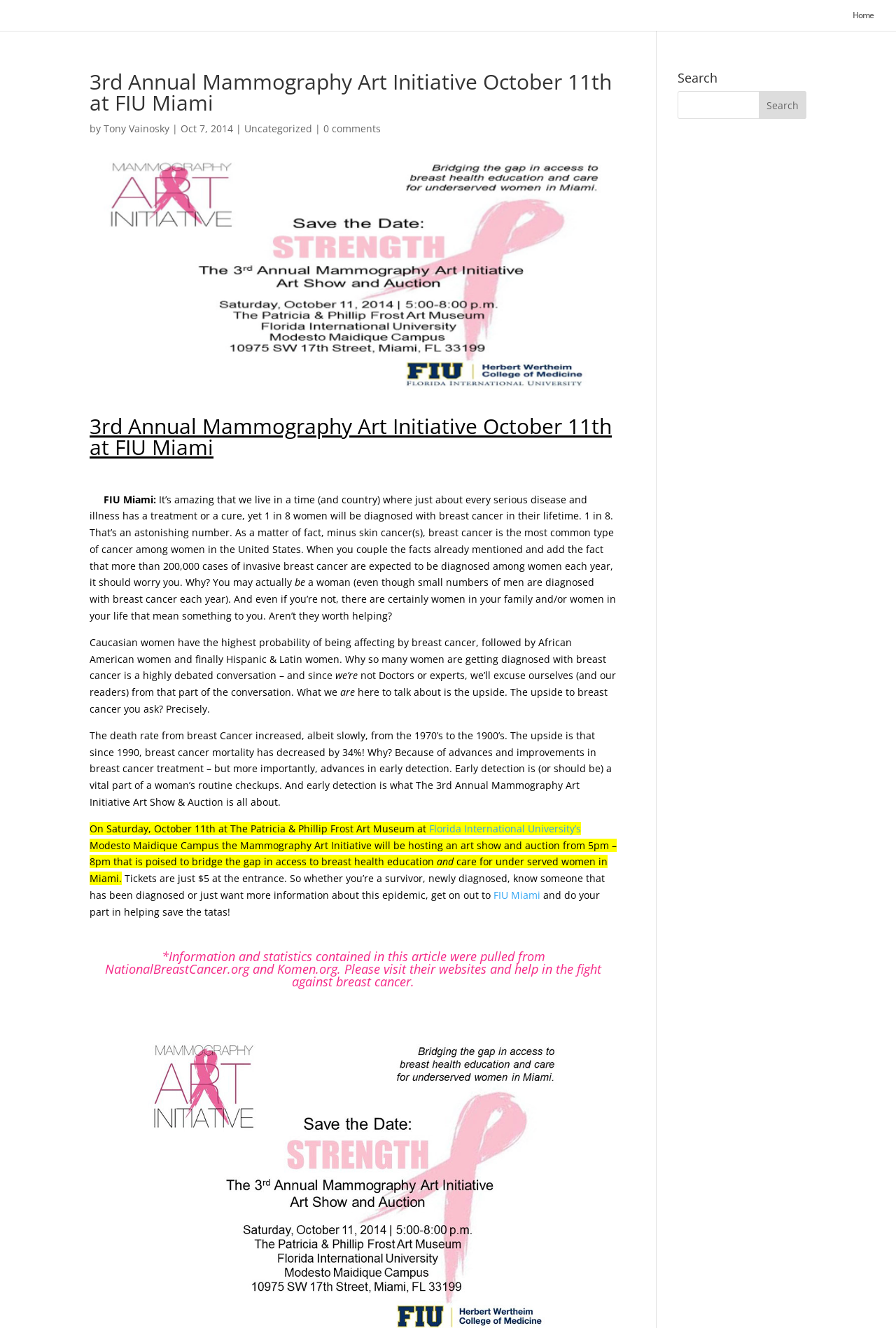What is the event being held on October 11th?
Answer the question with detailed information derived from the image.

Based on the webpage content, I found that the event being held on October 11th is the 3rd Annual Mammography Art Initiative Art Show & Auction, which is mentioned in the paragraph starting with 'On Saturday, October 11th at The Patricia & Phillip Frost Art Museum at...'.